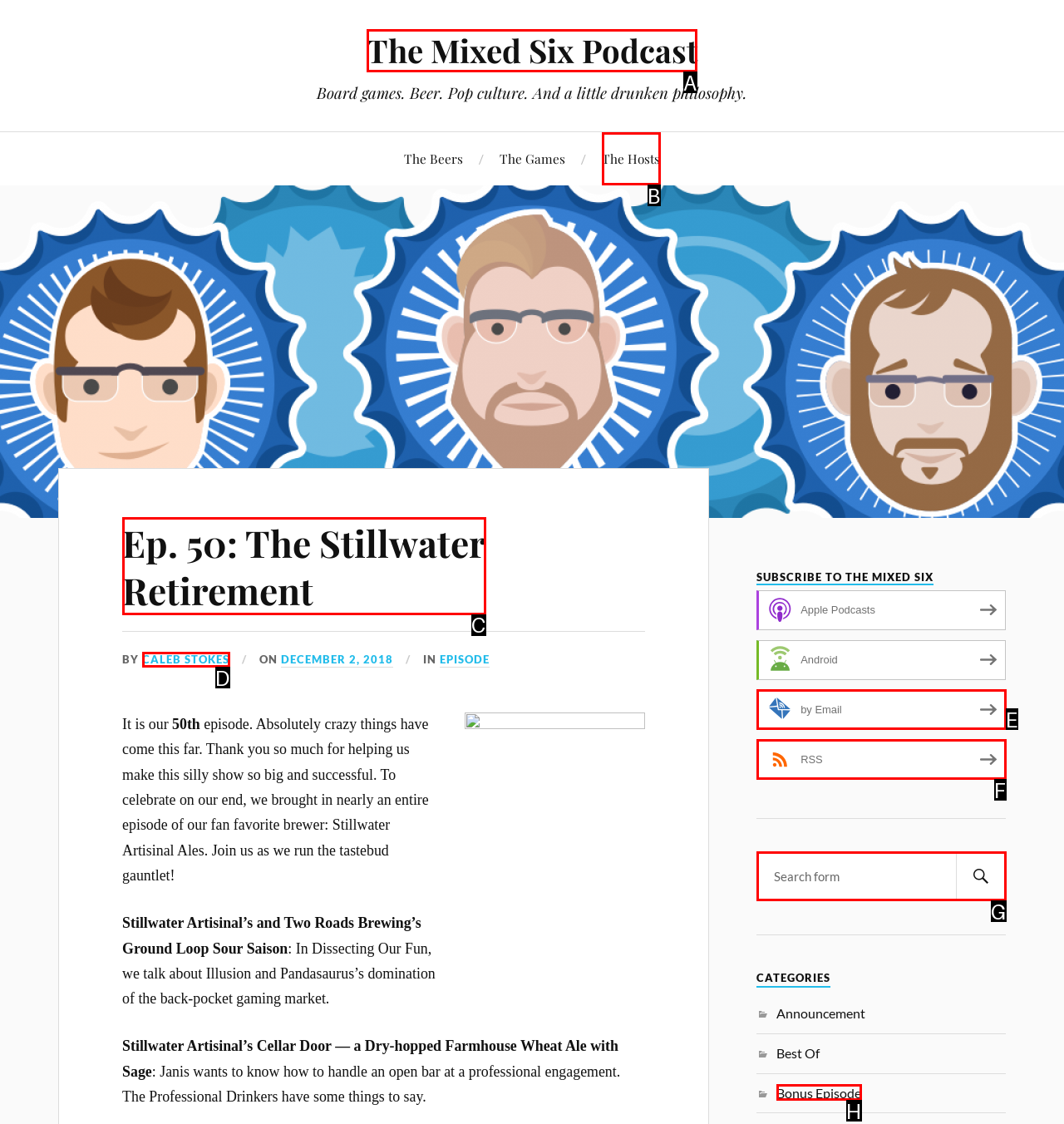Please indicate which option's letter corresponds to the task: Click on The Mixed Six Podcast link by examining the highlighted elements in the screenshot.

A